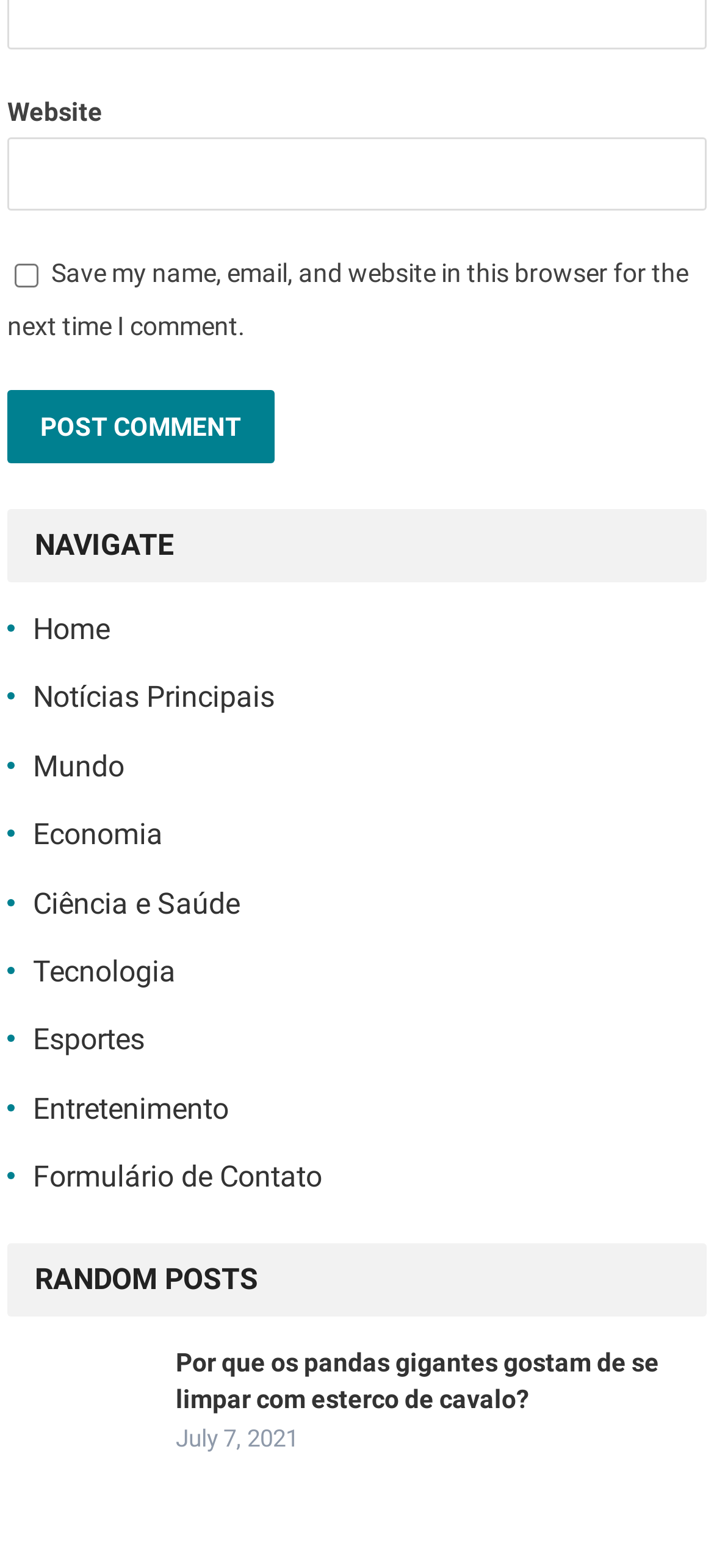Determine the bounding box coordinates of the clickable area required to perform the following instruction: "Read random post". The coordinates should be represented as four float numbers between 0 and 1: [left, top, right, bottom].

[0.246, 0.86, 0.923, 0.901]